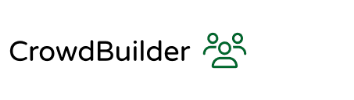What is the purpose of the CrowdBuilder platform?
Using the image, provide a concise answer in one word or a short phrase.

Facilitate conversion of social capital into financial capital